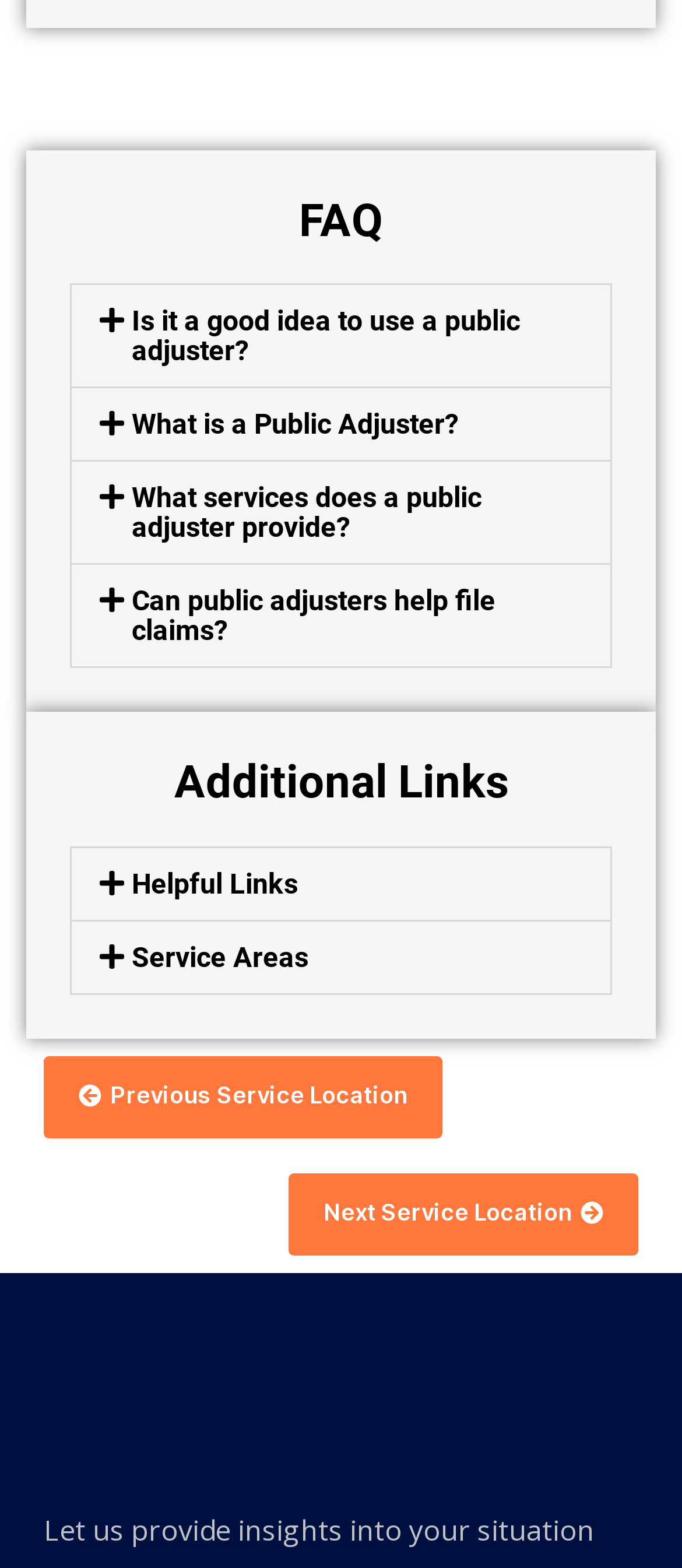Specify the bounding box coordinates of the area that needs to be clicked to achieve the following instruction: "Click the 'Is it a good idea to use a public adjuster?' button".

[0.105, 0.182, 0.895, 0.247]